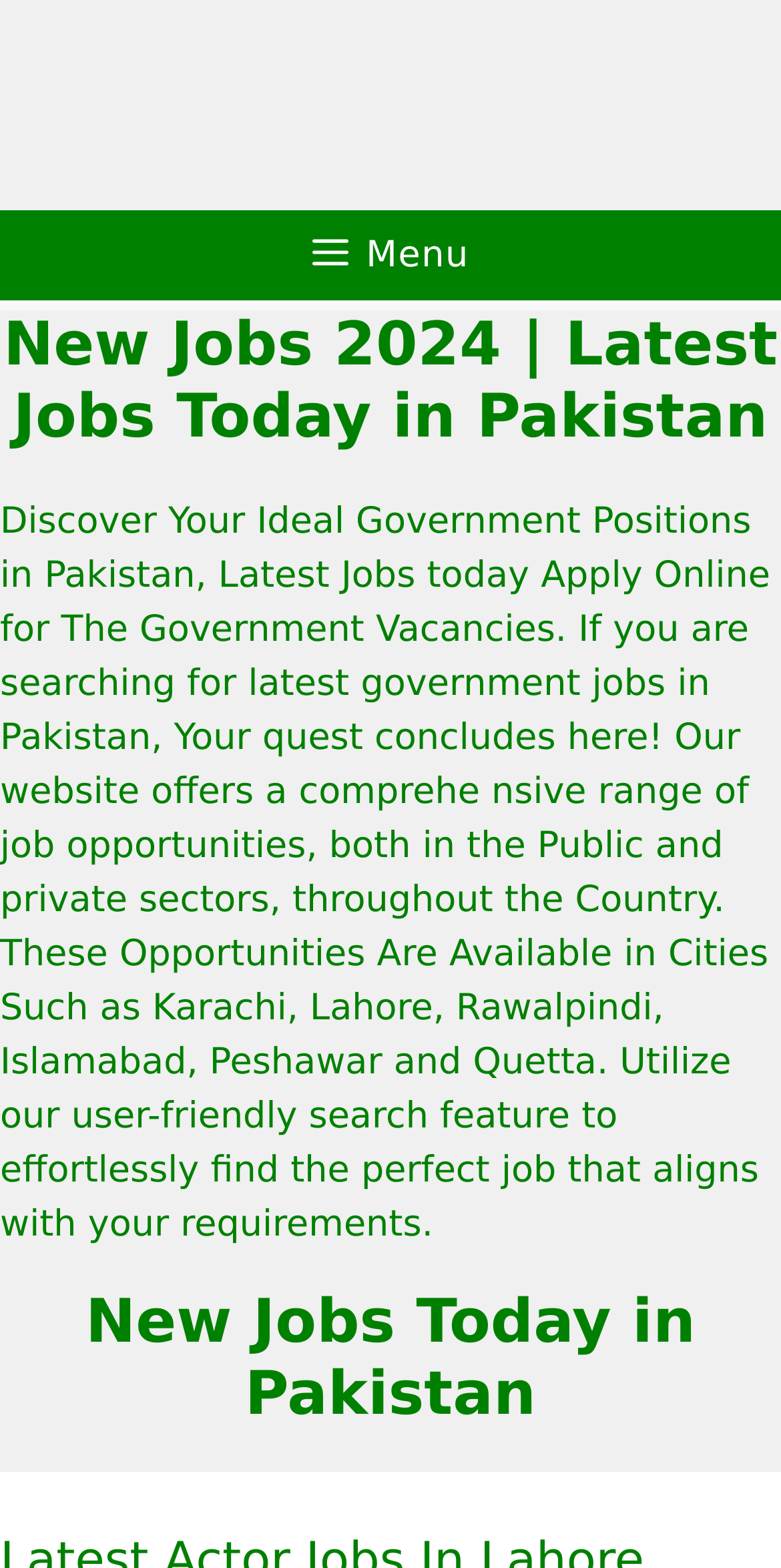What type of job opportunities are available on this website?
Please look at the screenshot and answer in one word or a short phrase.

Government and private sector